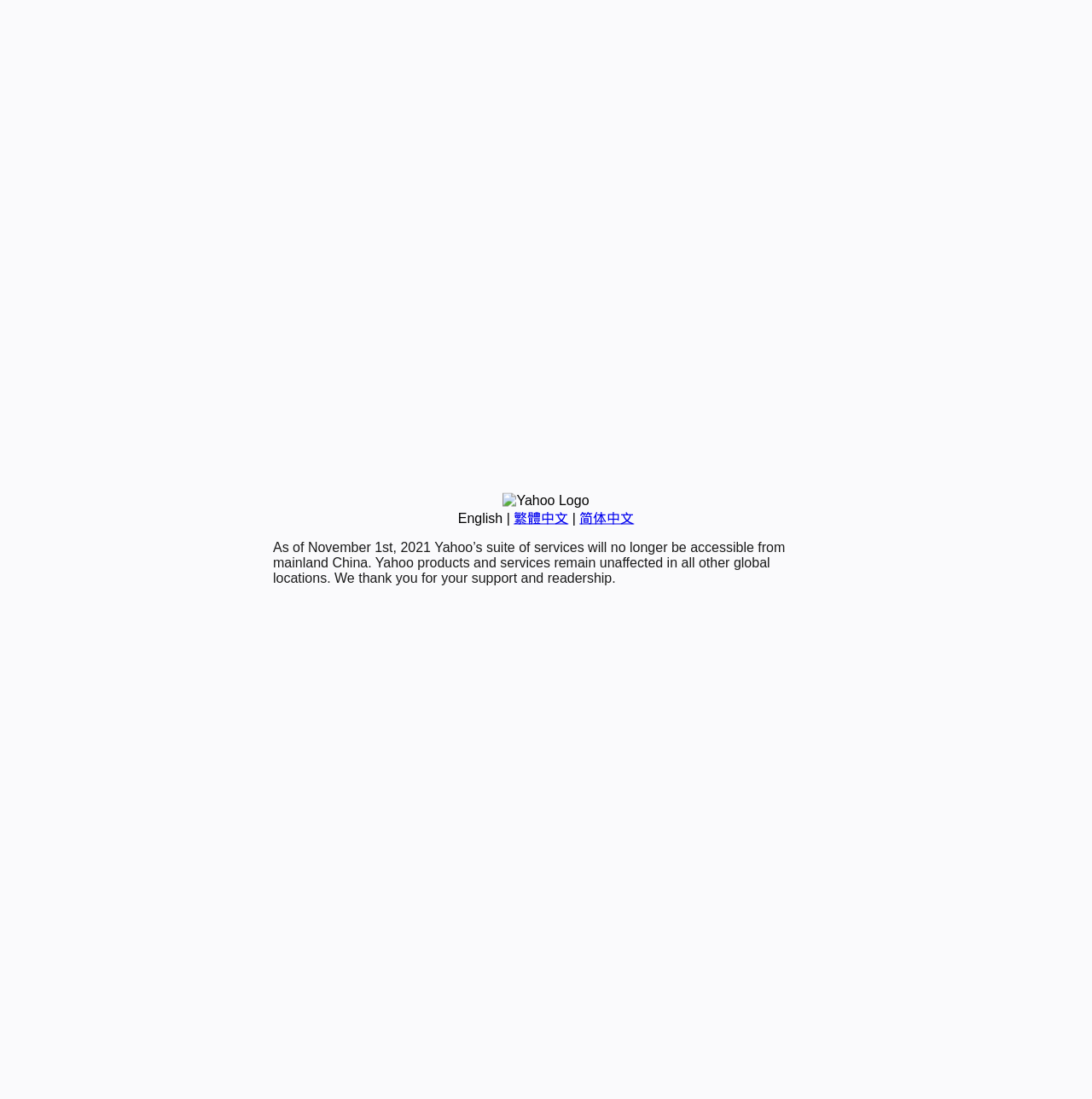Given the description "When A King Is Crowned", provide the bounding box coordinates of the corresponding UI element.

None